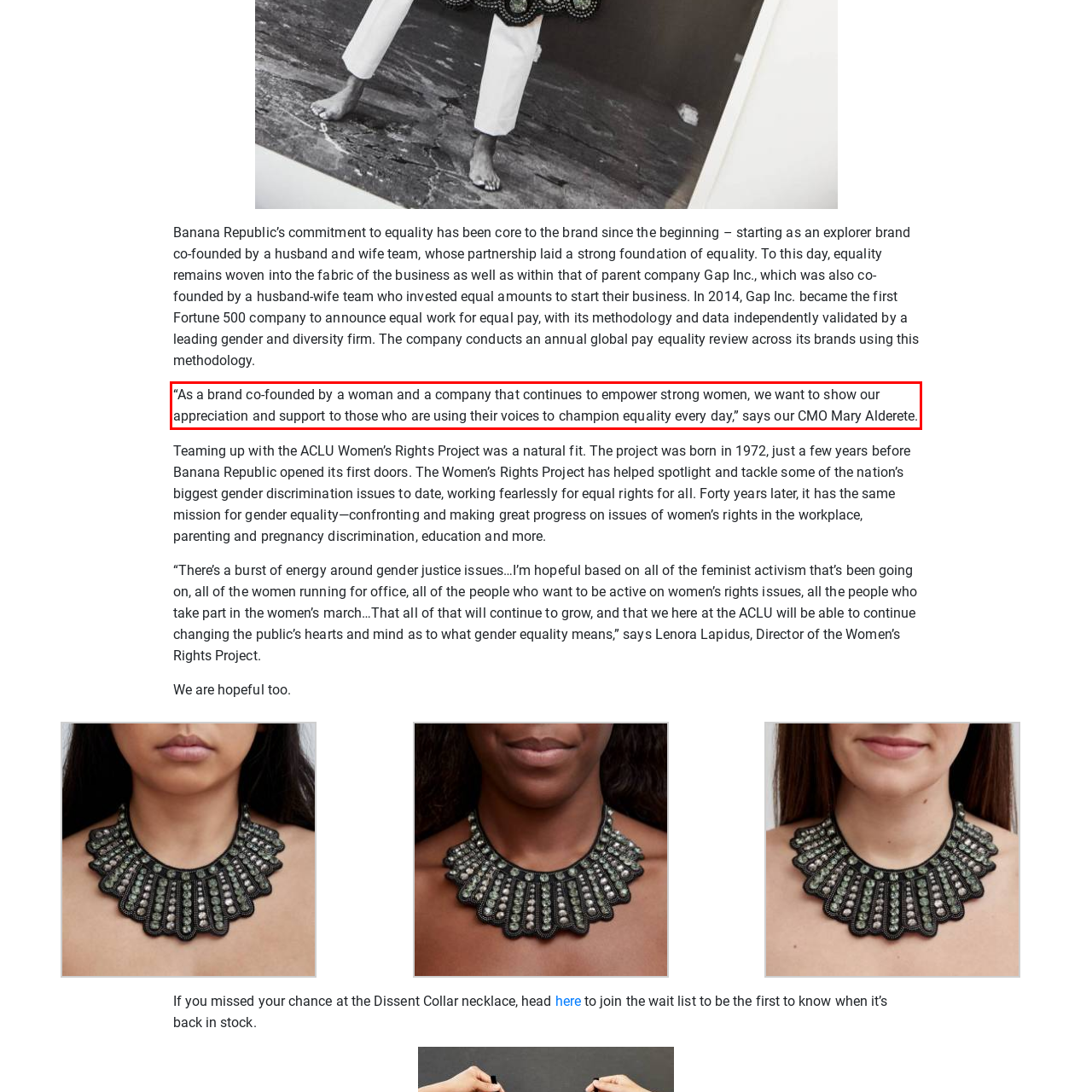In the screenshot of the webpage, find the red bounding box and perform OCR to obtain the text content restricted within this red bounding box.

“As a brand co-founded by a woman and a company that continues to empower strong women, we want to show our appreciation and support to those who are using their voices to champion equality every day,” says our CMO Mary Alderete.